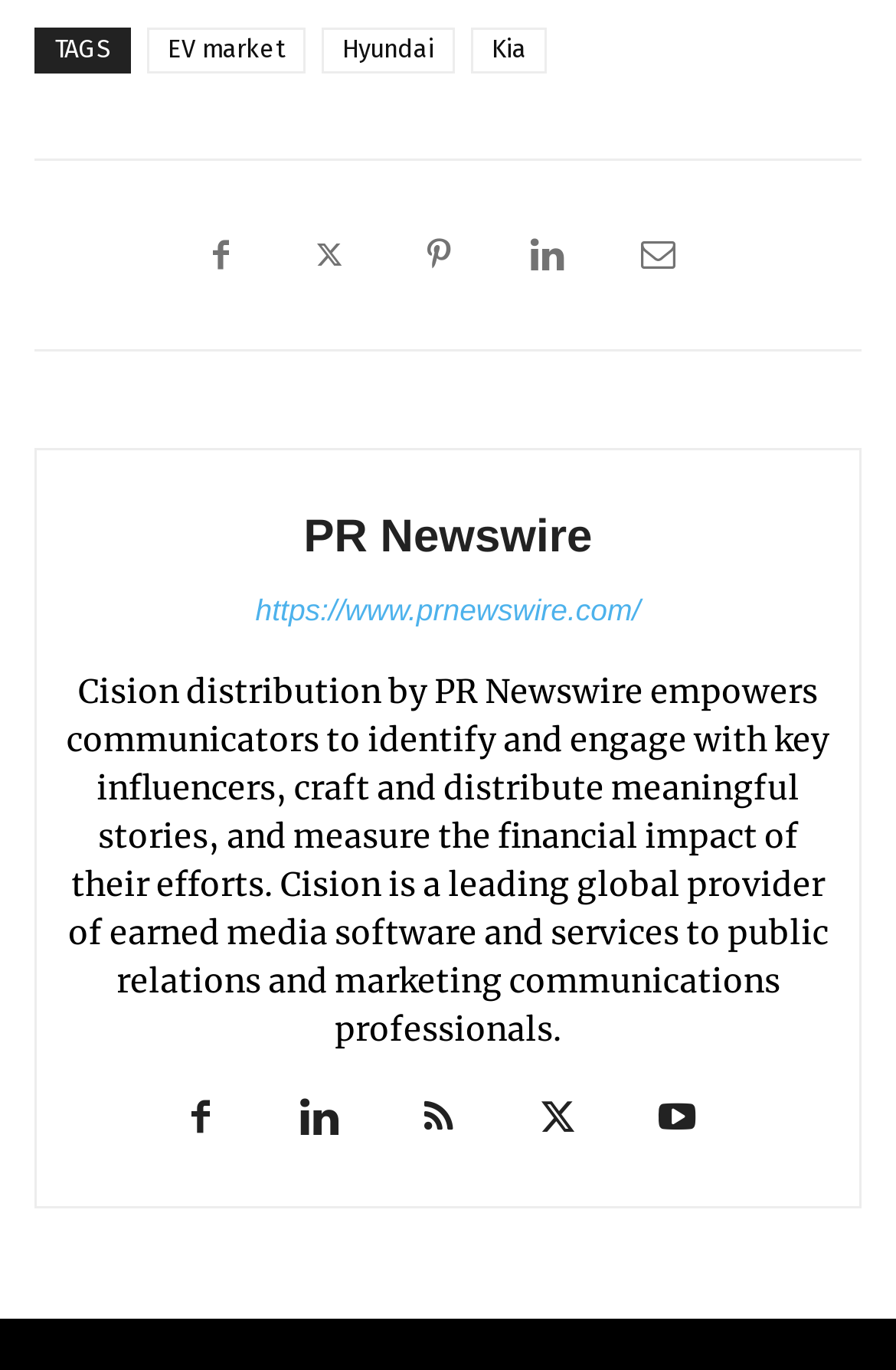Locate the bounding box coordinates of the area to click to fulfill this instruction: "Go to PR Newswire". The bounding box should be presented as four float numbers between 0 and 1, in the order [left, top, right, bottom].

[0.339, 0.375, 0.661, 0.411]